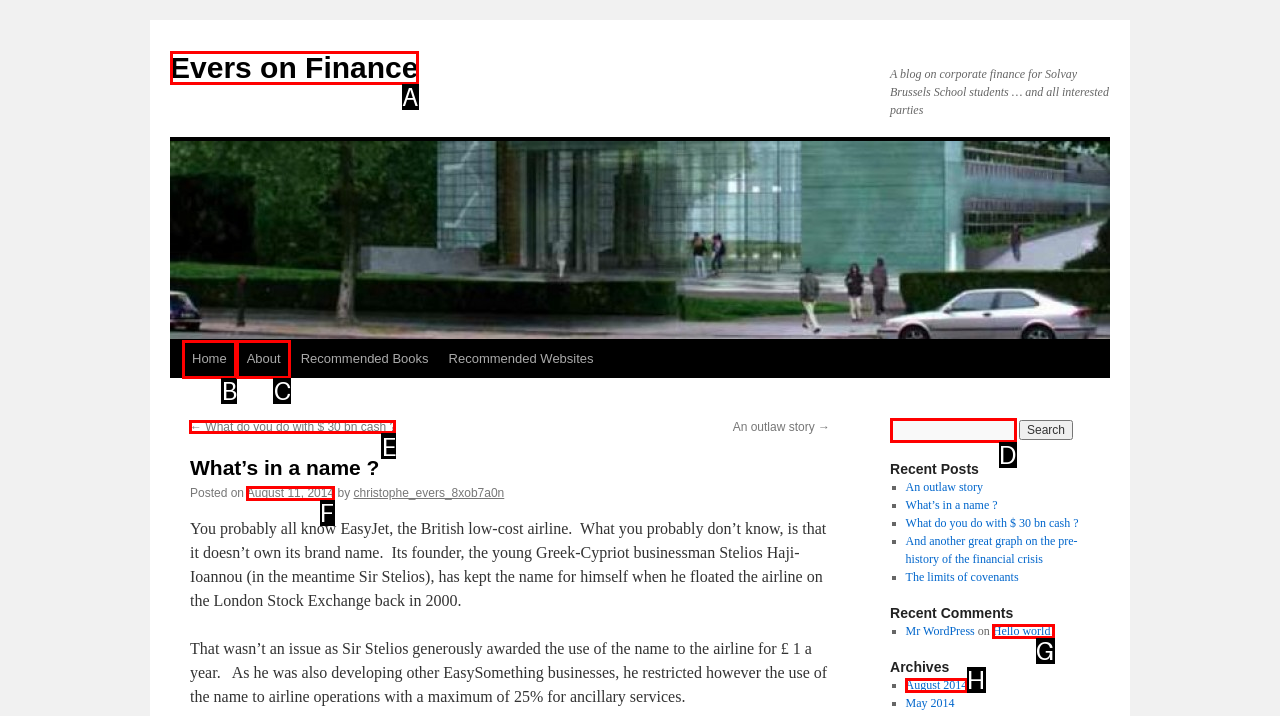Which UI element should you click on to achieve the following task: Read the previous post 'What do you do with $ 30 bn cash?'? Provide the letter of the correct option.

E